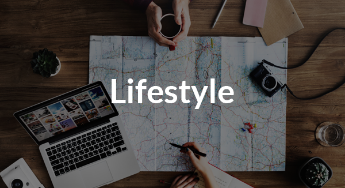Is the vintage camera functional?
Using the image as a reference, give a one-word or short phrase answer.

Unknown